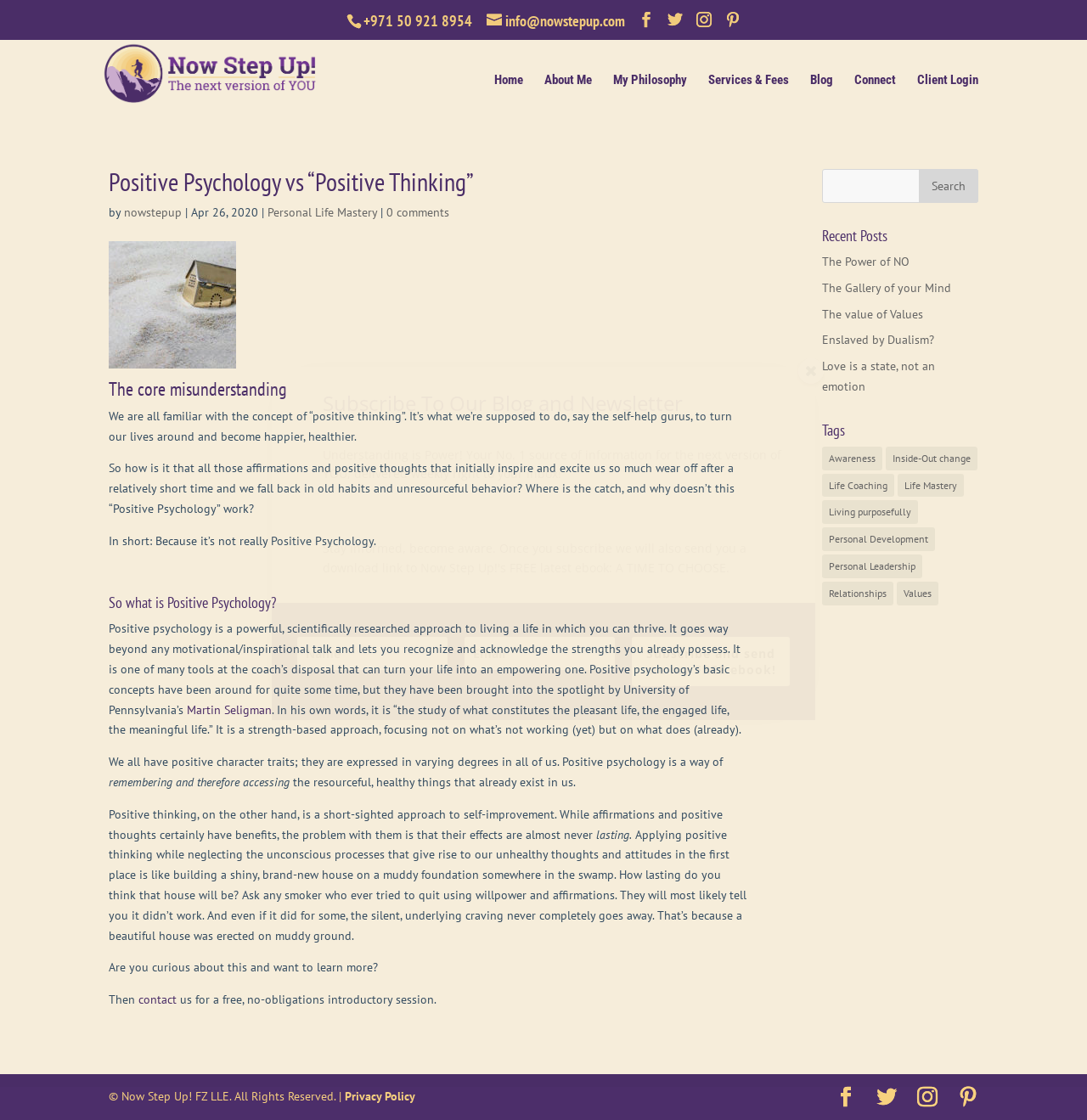Please find and generate the text of the main header of the webpage.

Positive Psychology vs “Positive Thinking”